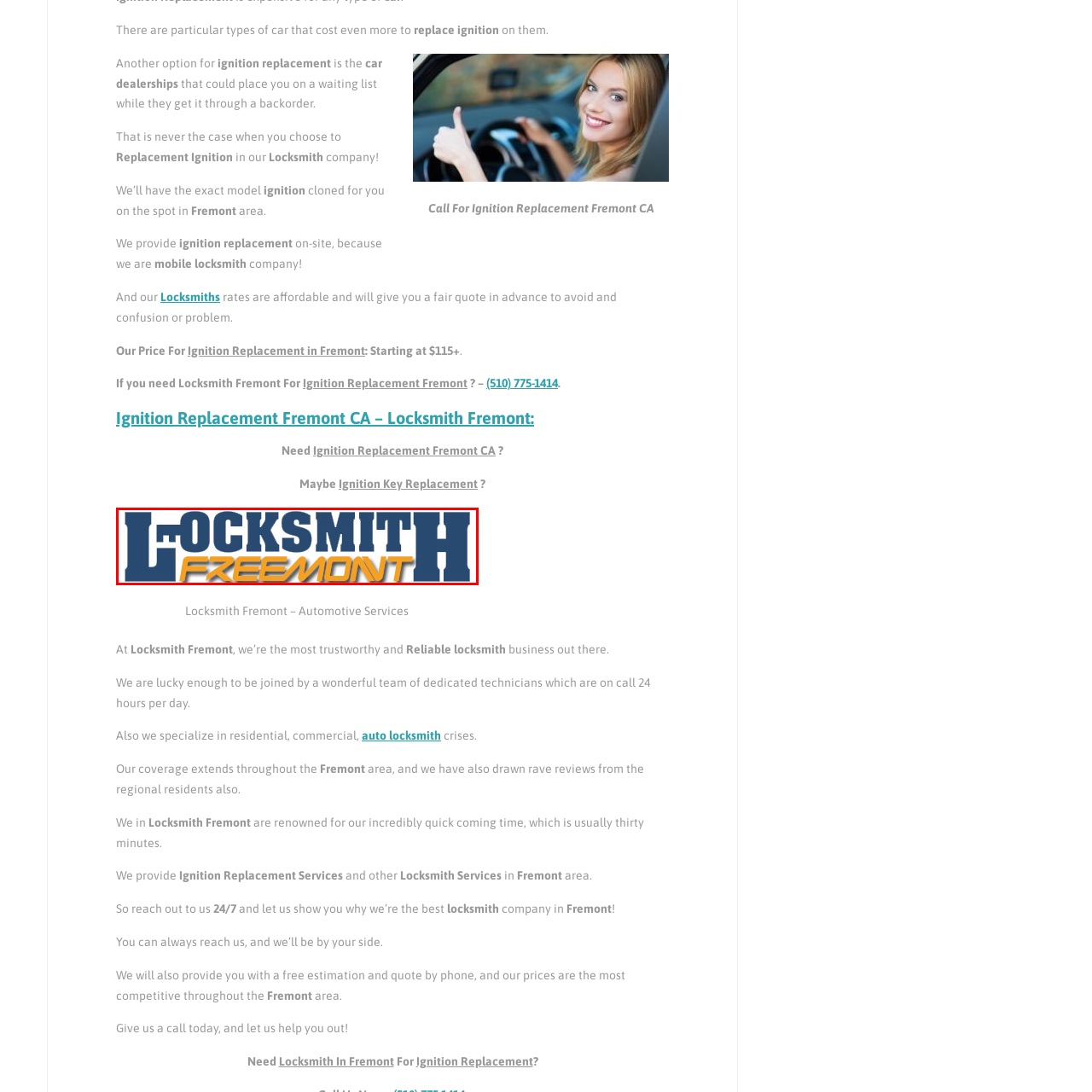Detail the features and components of the image inside the red outline.

The image prominently displays the logo for "Locksmith Fremont," showcasing a bold and dynamic design. The word "LOCKSMITH" is presented in large, strong blue letters, emphasizing the business's focus on locksmith services. Below it, "FREMONT" is featured in a vibrant orange, creating a striking contrast that draws attention. This logo reflects the professionalism and reliability of the locksmith services offered in the Fremont area, suggesting that the company is dedicated to providing quick and efficient solutions for ignition replacement and other locksmith needs. The overall design highlights the company's commitment to being a trustworthy resource for the local community.